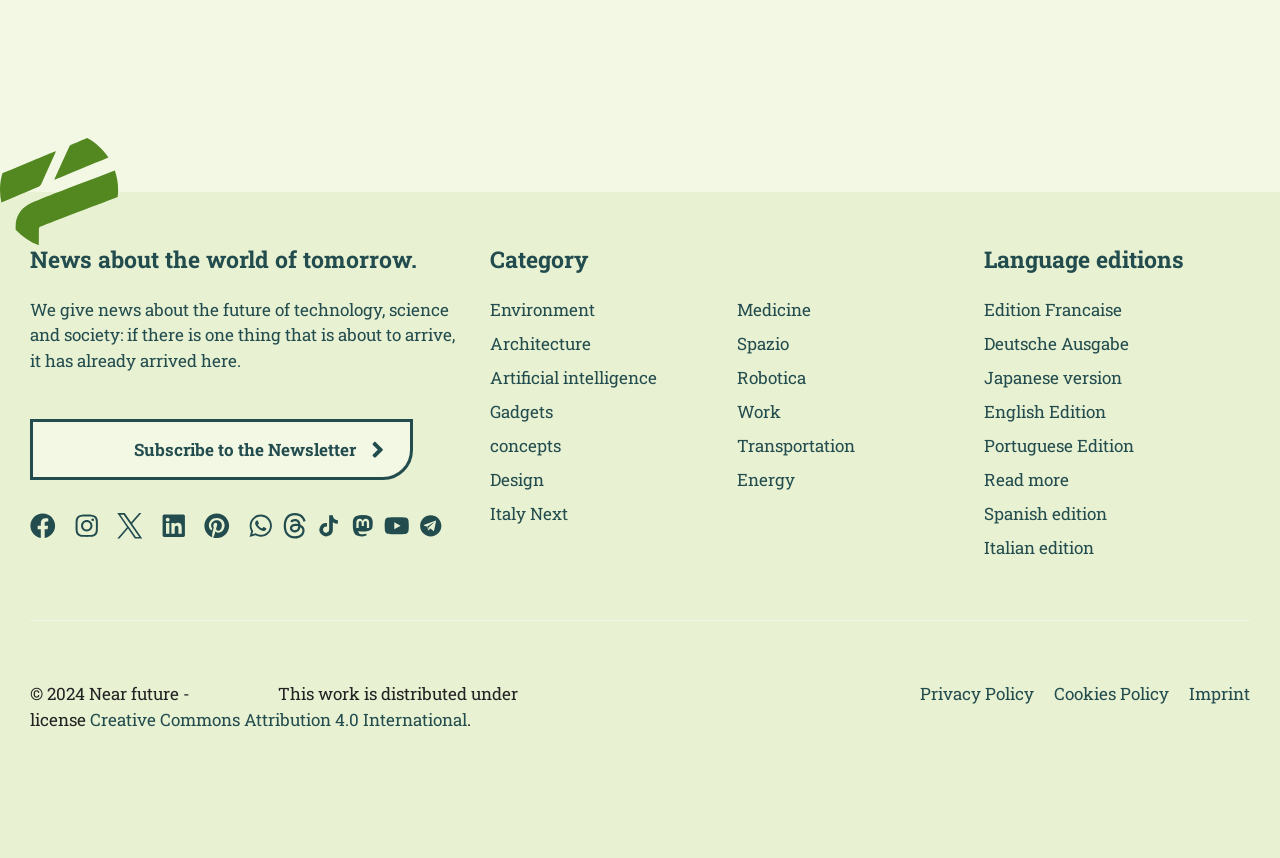Please mark the bounding box coordinates of the area that should be clicked to carry out the instruction: "Switch to the Japanese version".

[0.769, 0.425, 0.876, 0.455]